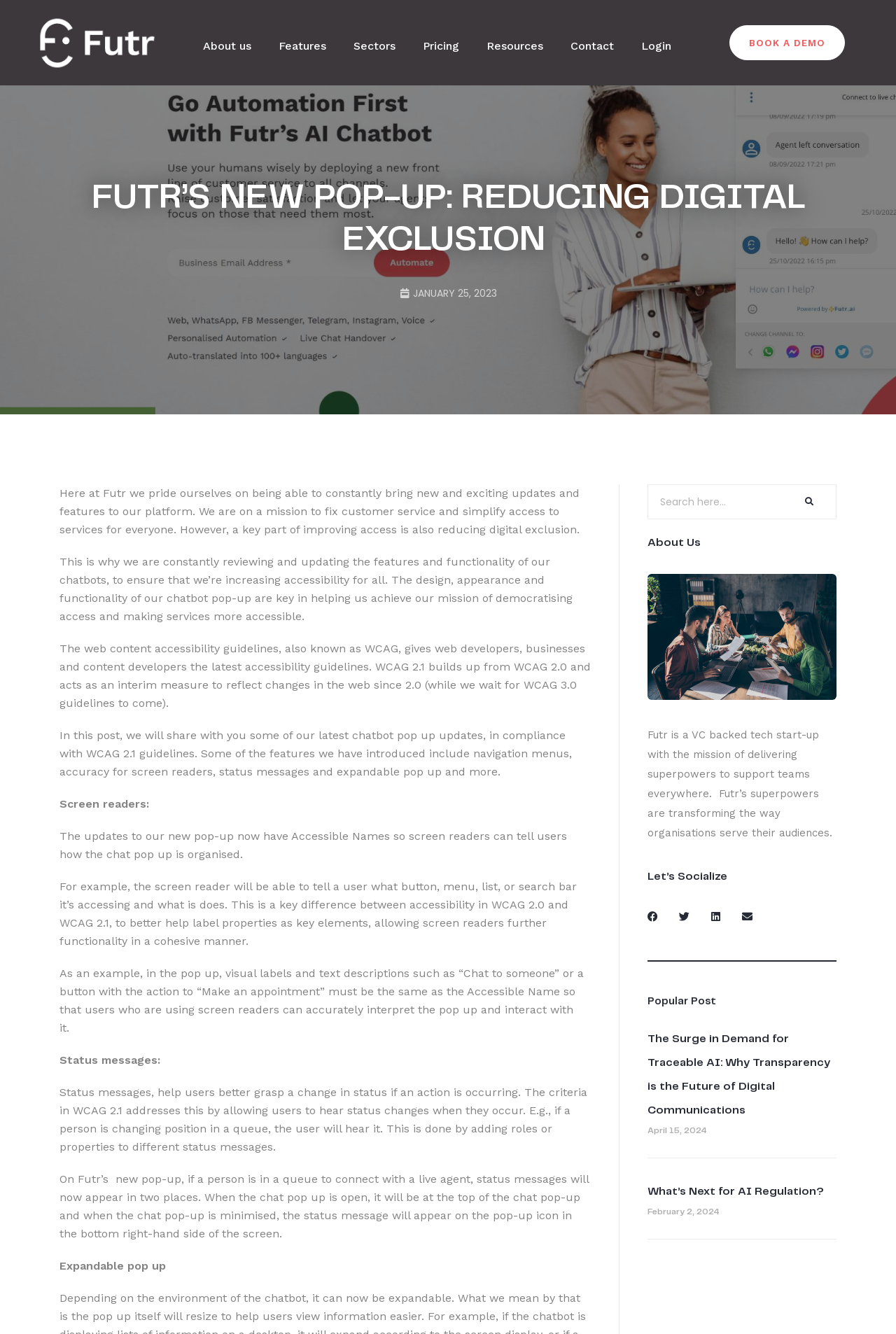Please mark the bounding box coordinates of the area that should be clicked to carry out the instruction: "Click the 'Explosion proof information' link".

None